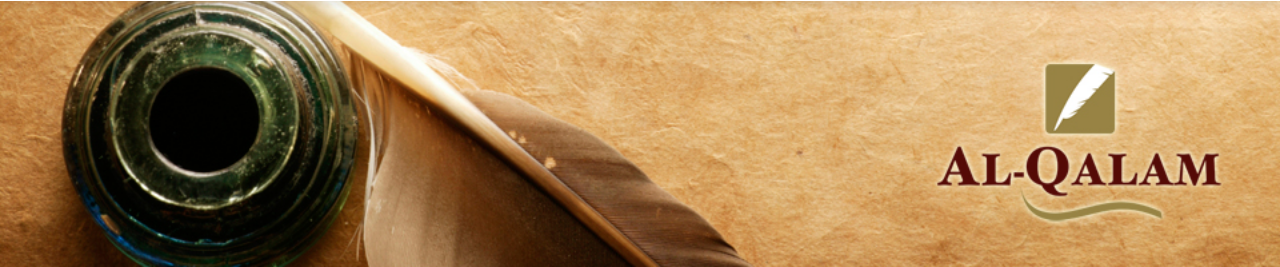What is the meaning of 'Al-Qalam' in Arabic?
Using the visual information, answer the question in a single word or phrase.

The Pen